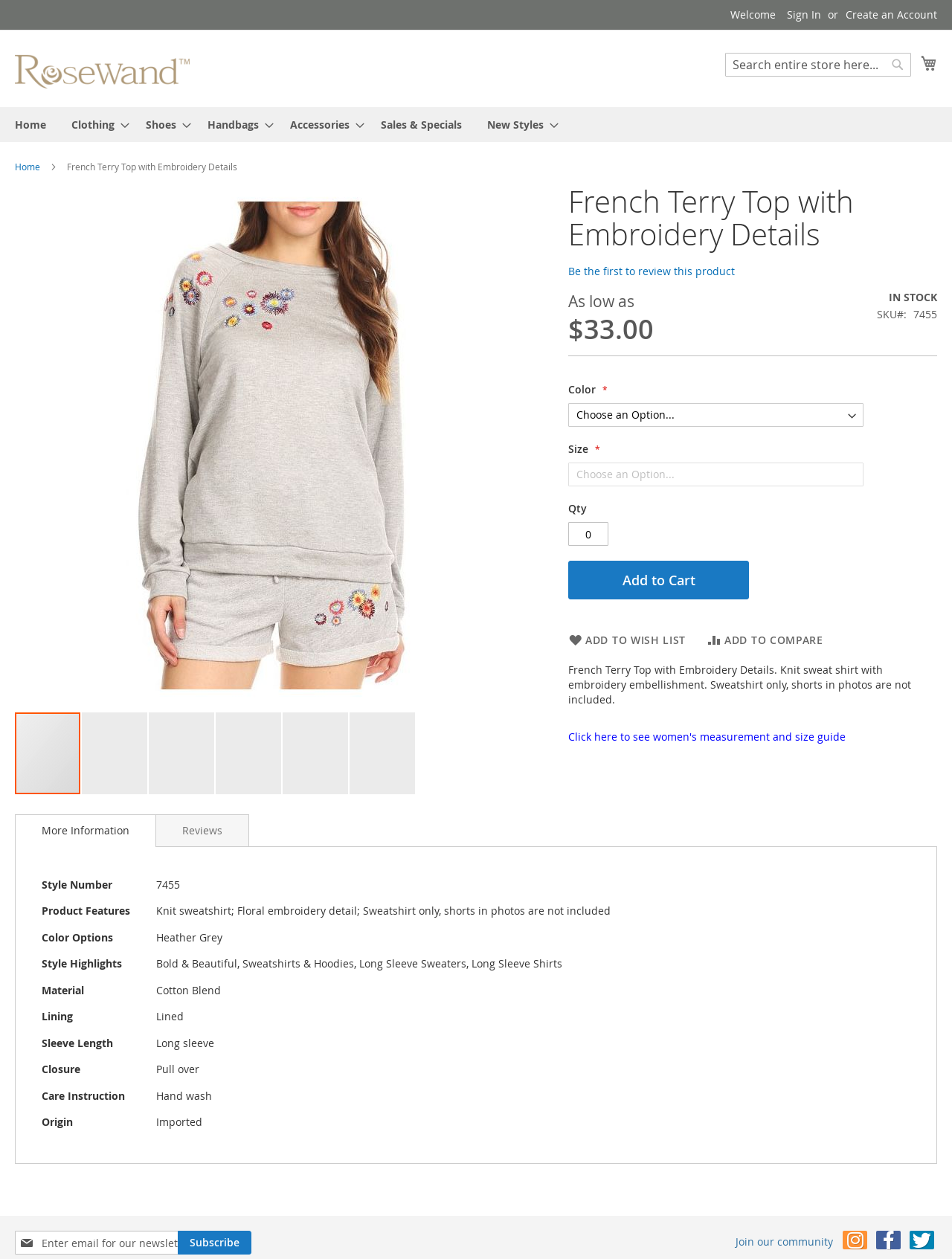What is the price of the product?
Using the image as a reference, give a one-word or short phrase answer.

$33.00